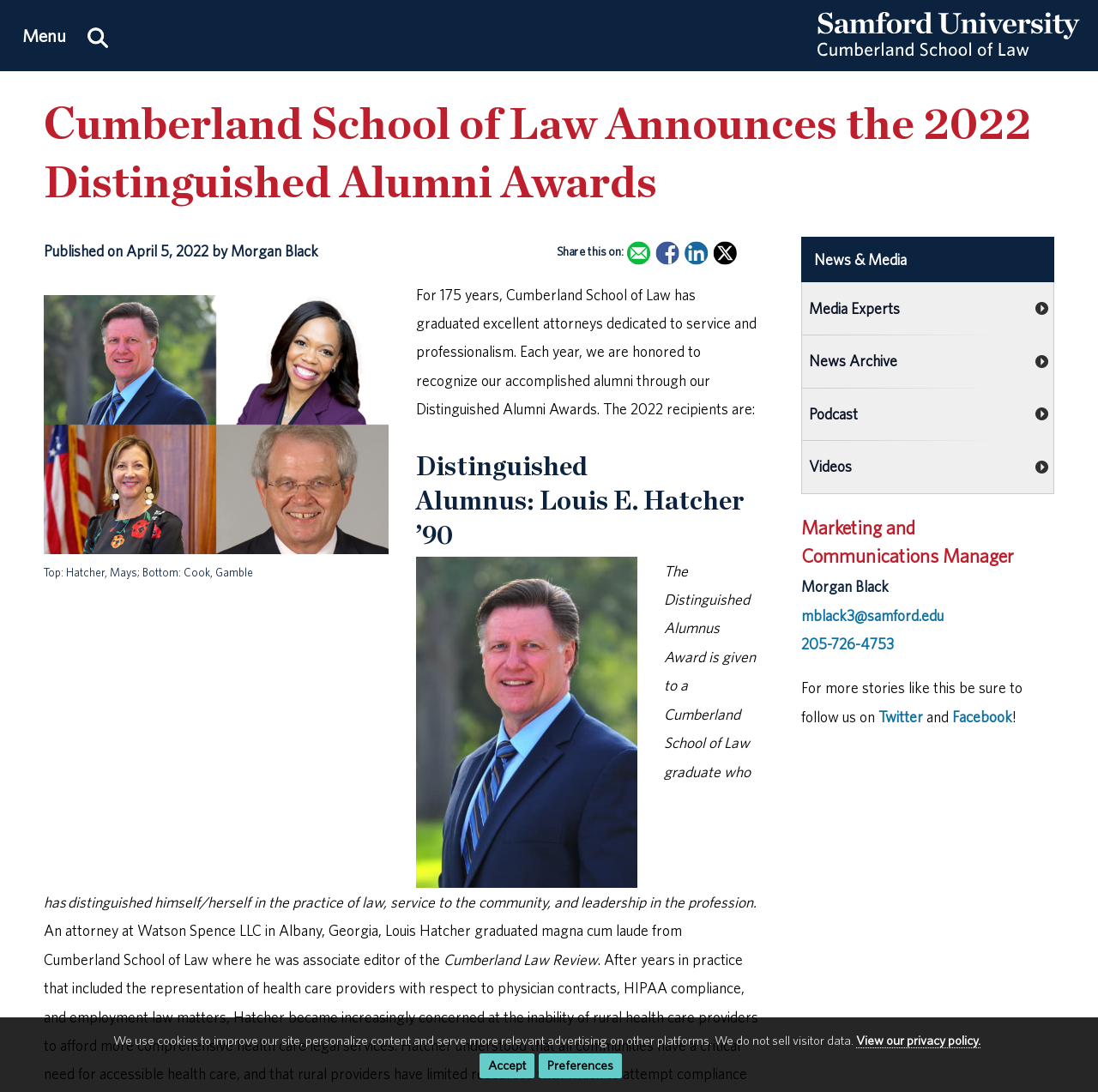Can you identify and provide the main heading of the webpage?

Cumberland School of Law Announces the 2022 Distinguished Alumni Awards